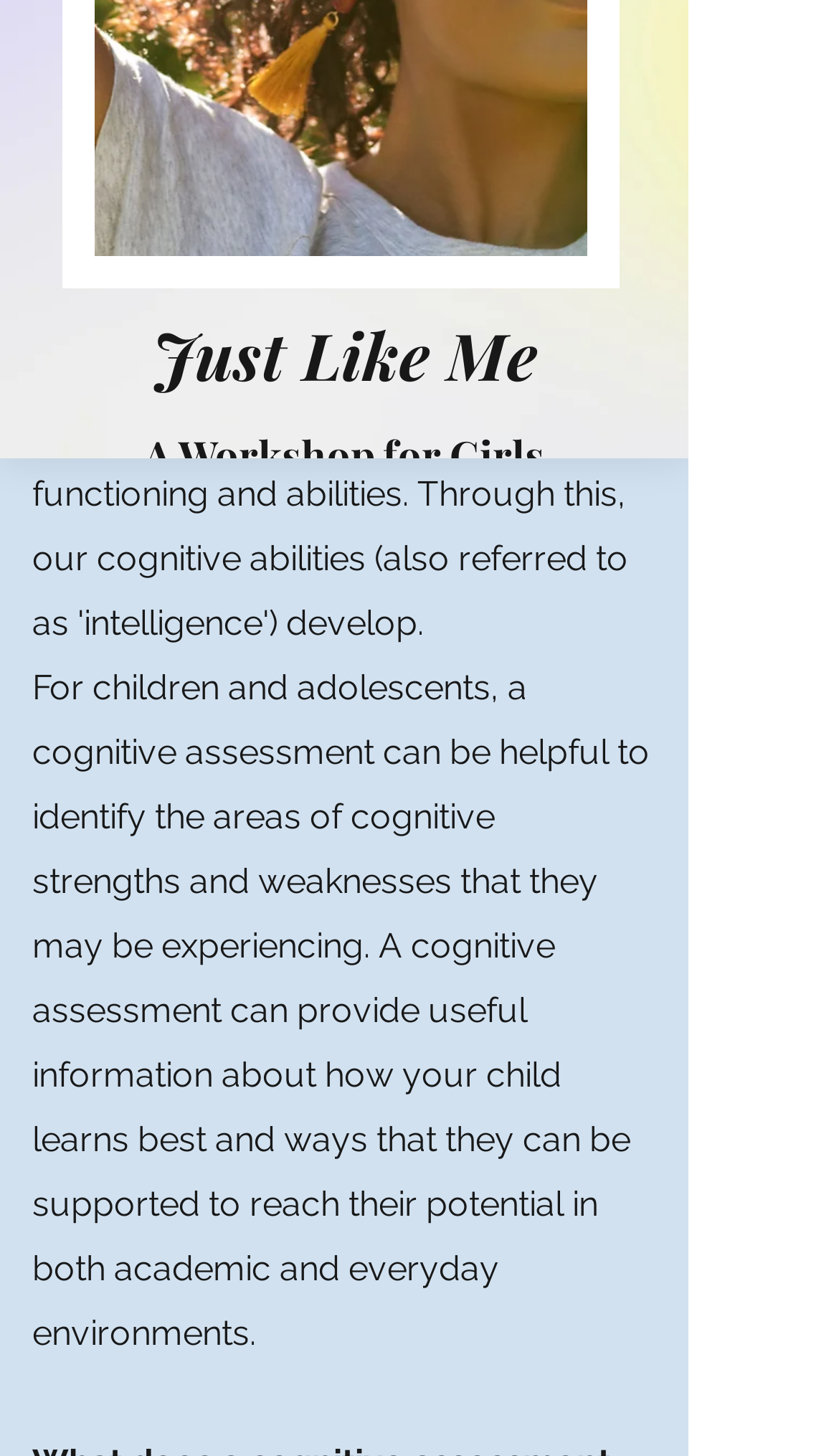Provide the bounding box coordinates of the HTML element described as: "Address". The bounding box coordinates should be four float numbers between 0 and 1, i.e., [left, top, right, bottom].

[0.274, 0.245, 0.547, 0.315]